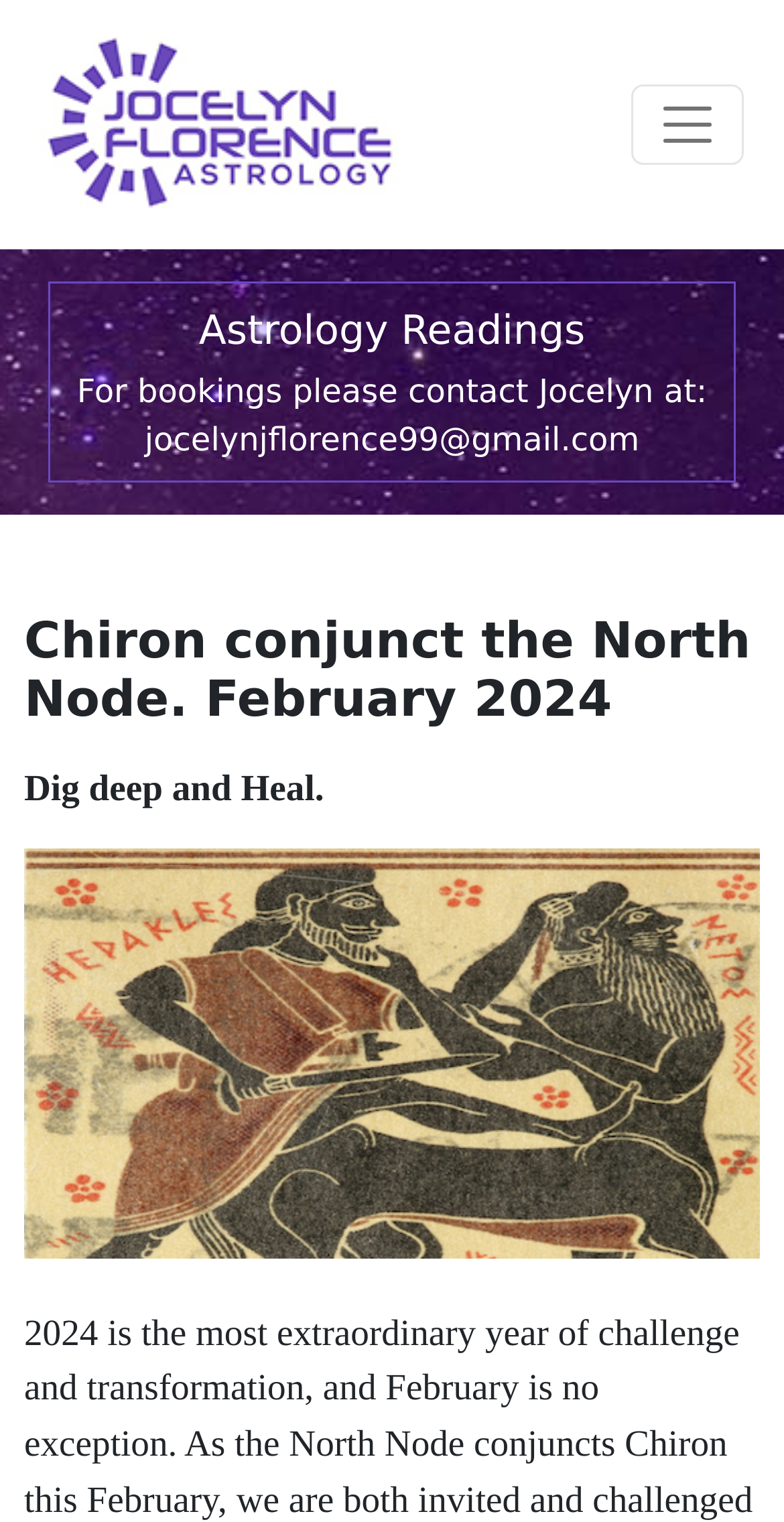Provide the bounding box coordinates of the HTML element described by the text: "aria-label="Toggle navigation"". The coordinates should be in the format [left, top, right, bottom] with values between 0 and 1.

[0.805, 0.055, 0.949, 0.108]